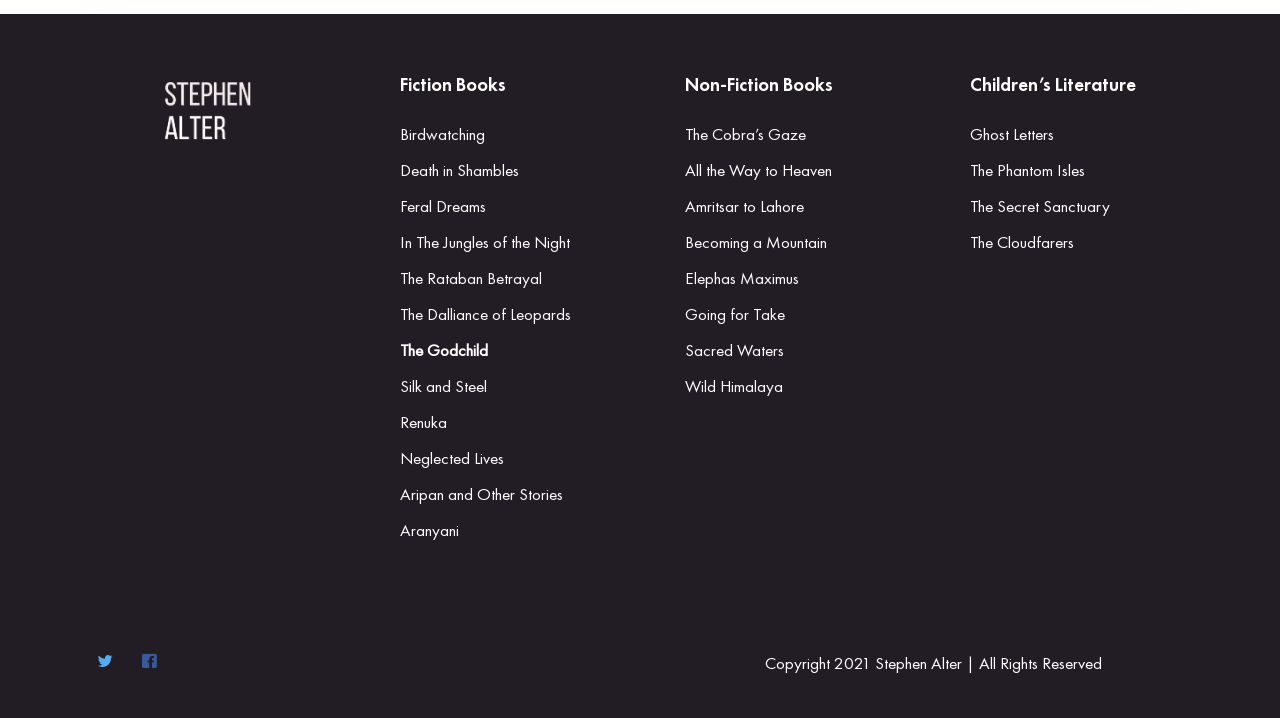Determine the bounding box coordinates for the element that should be clicked to follow this instruction: "Read about Birdwatching". The coordinates should be given as four float numbers between 0 and 1, in the format [left, top, right, bottom].

[0.312, 0.161, 0.465, 0.211]